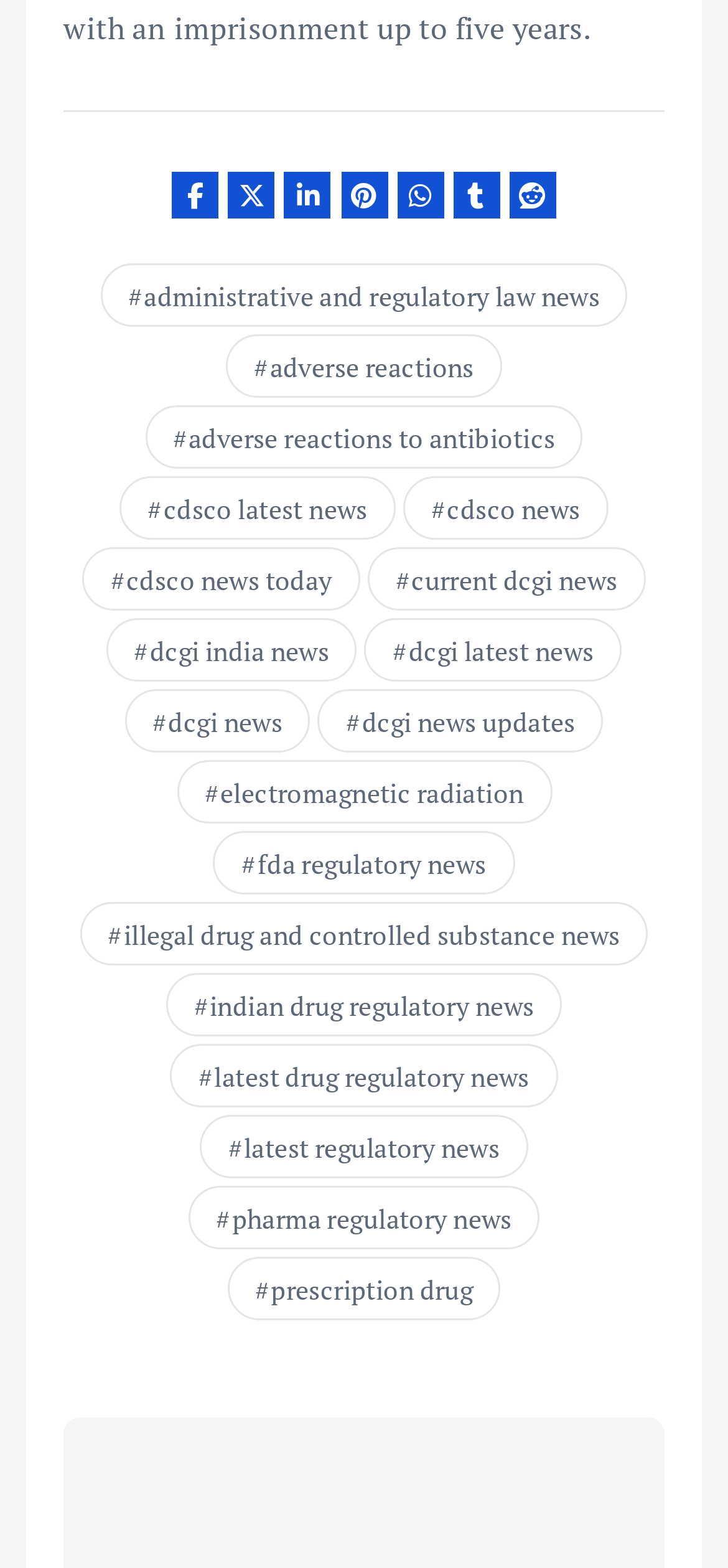Determine the bounding box coordinates for the area that needs to be clicked to fulfill this task: "check cdsco latest news". The coordinates must be given as four float numbers between 0 and 1, i.e., [left, top, right, bottom].

[0.164, 0.303, 0.544, 0.344]